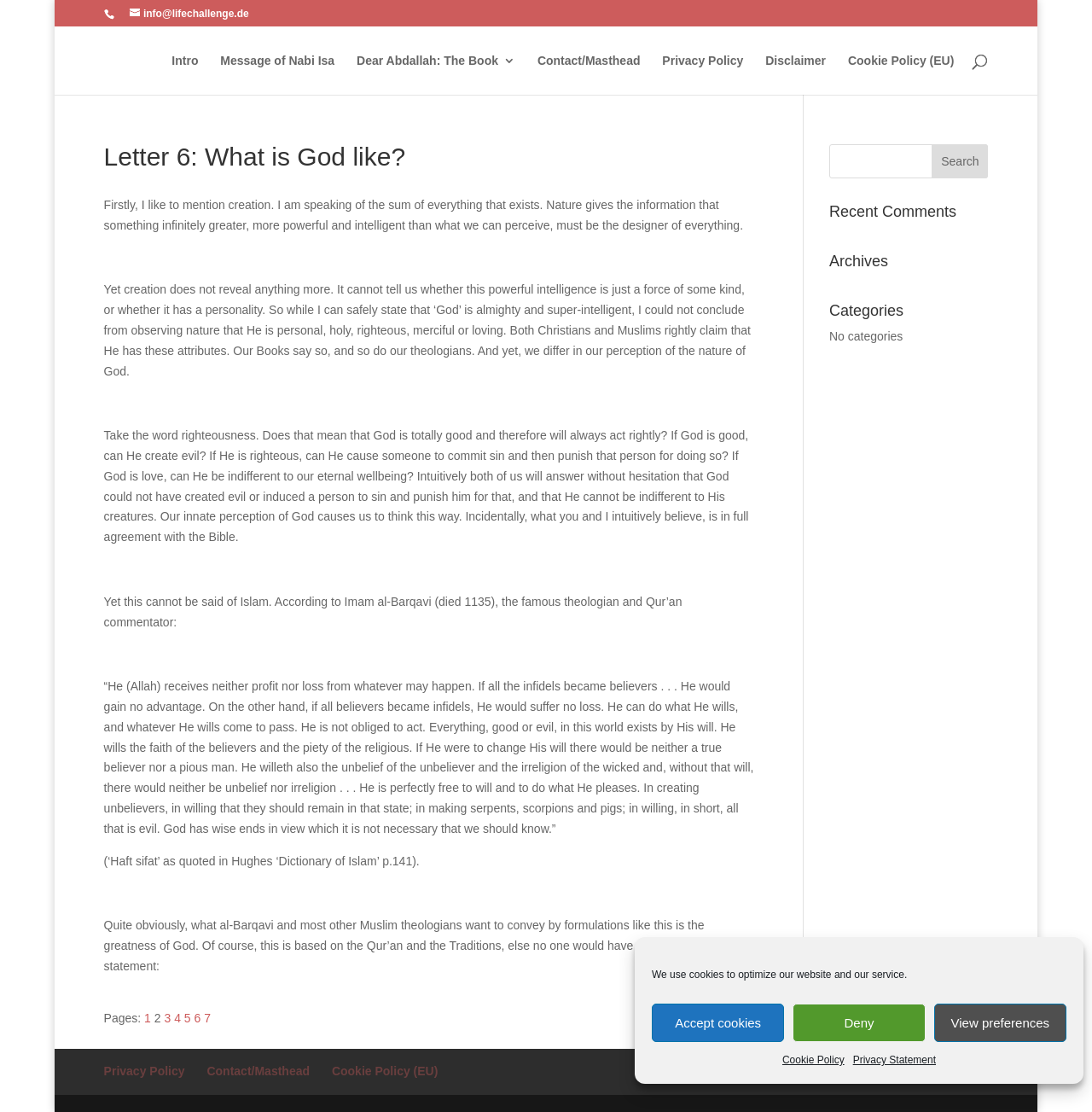What are the links at the top of the page for?
Examine the image and provide an in-depth answer to the question.

The links at the top of the page, such as 'Intro', 'Message of Nabi Isa', and 'Dear Abdallah: The Book 3', are for navigation, allowing users to access different sections or pages of the website.